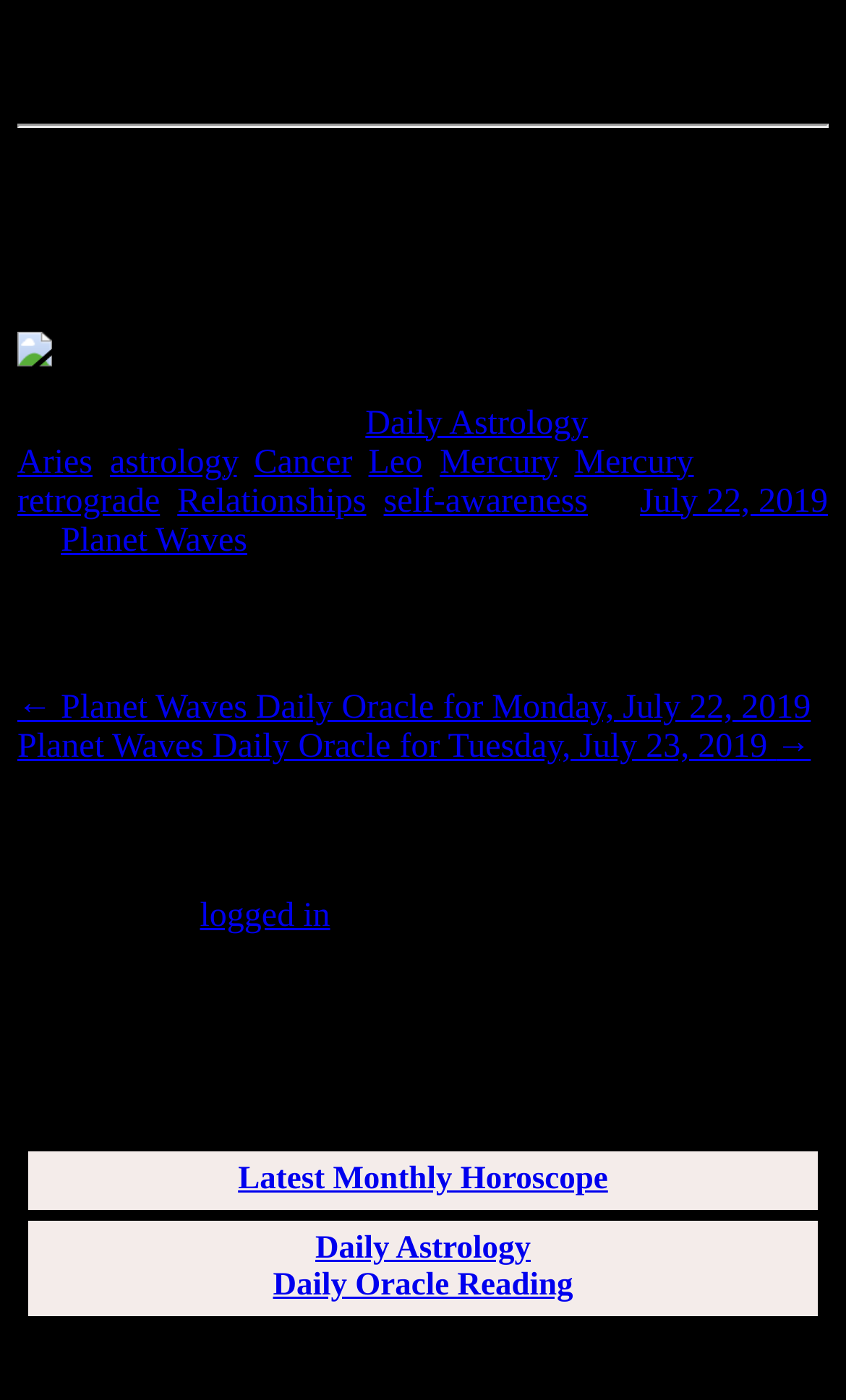Using the information shown in the image, answer the question with as much detail as possible: What is the category of this post?

The category of this post is mentioned in the footer section, where it says 'This entry was posted in ... Daily Astrology'. This indicates that the category of this post is Daily Astrology.